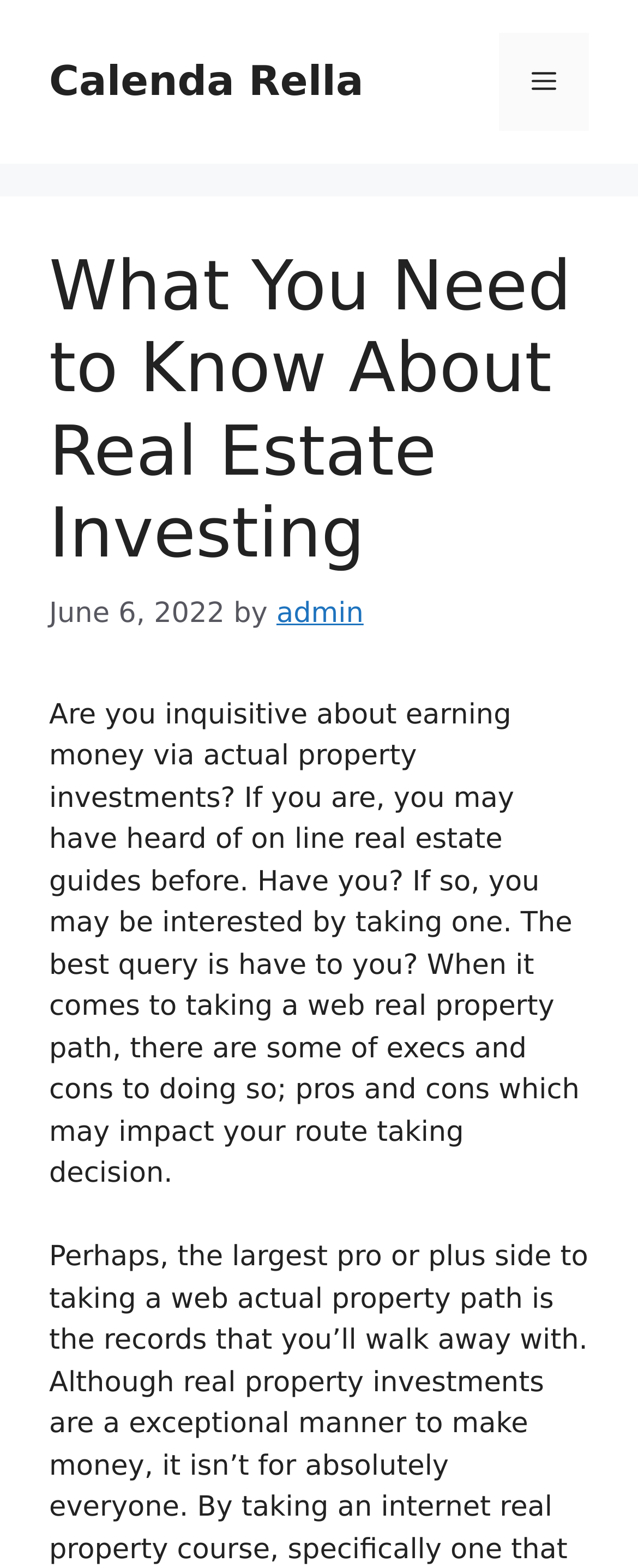Is the article about earning money?
From the image, provide a succinct answer in one word or a short phrase.

Yes